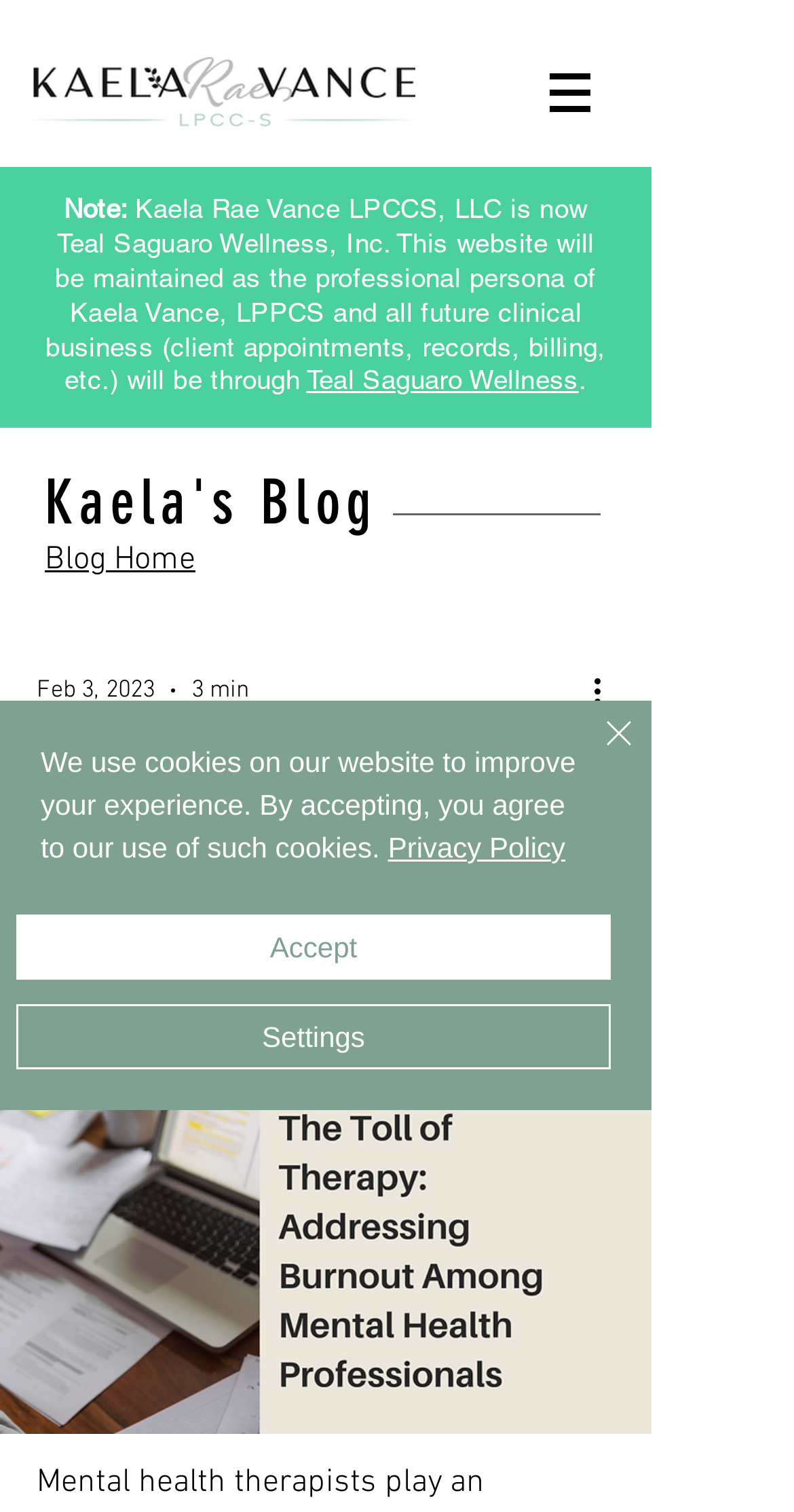Determine the main text heading of the webpage and provide its content.

The Toll of Therapy: Addressing Burnout Among Mental Health Professionals